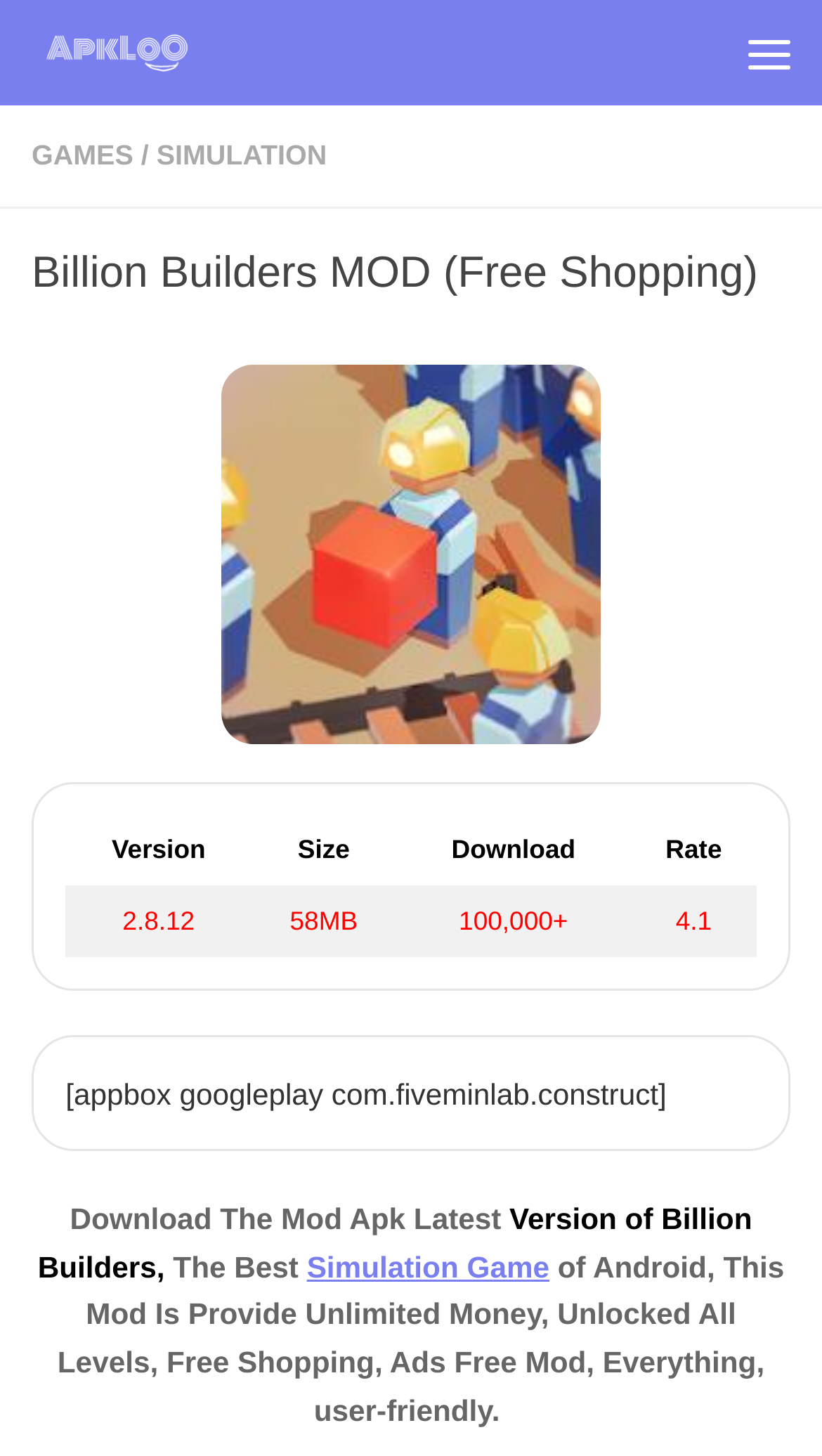Extract the bounding box for the UI element that matches this description: "title="ApklOo | Home page"".

[0.033, 0.012, 0.322, 0.061]